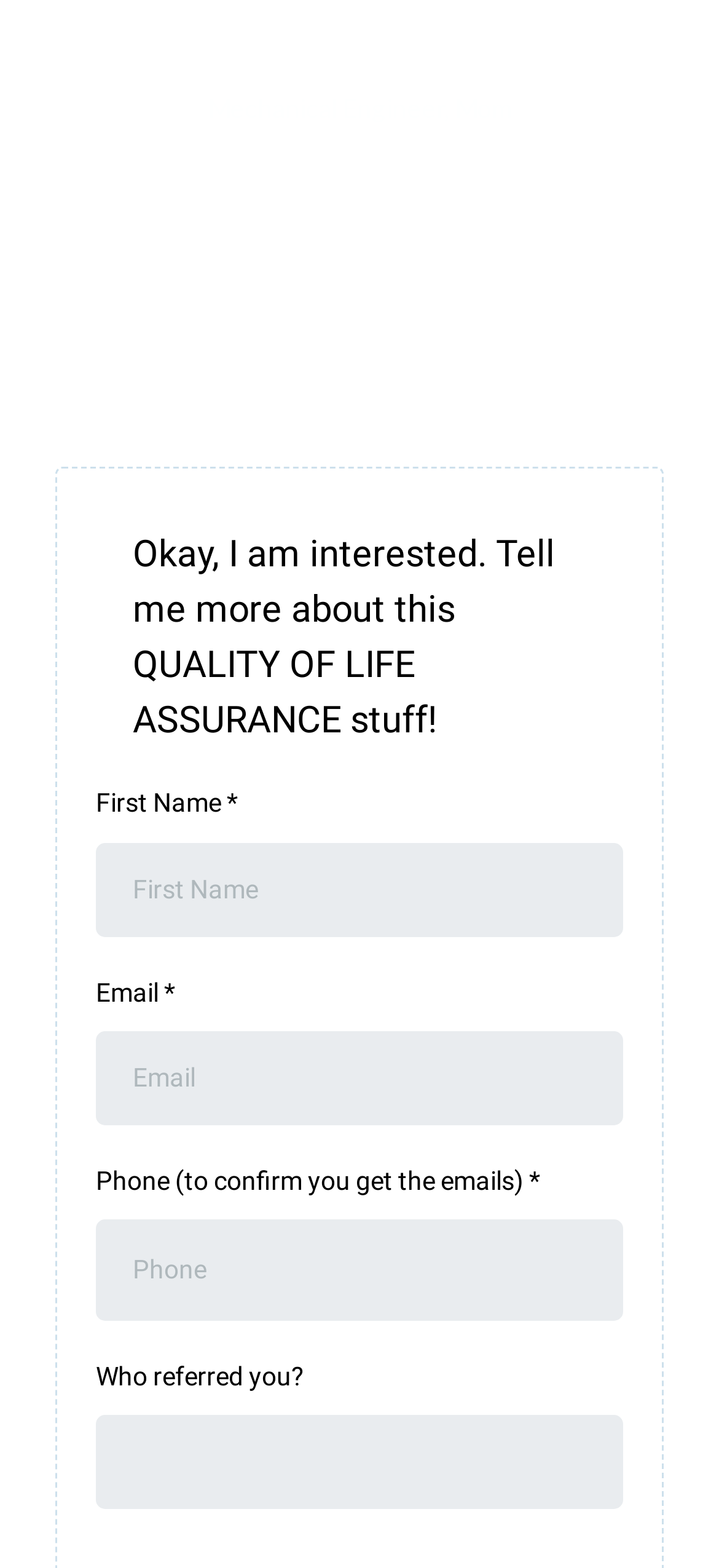How many textboxes are required on this webpage?
From the screenshot, supply a one-word or short-phrase answer.

None